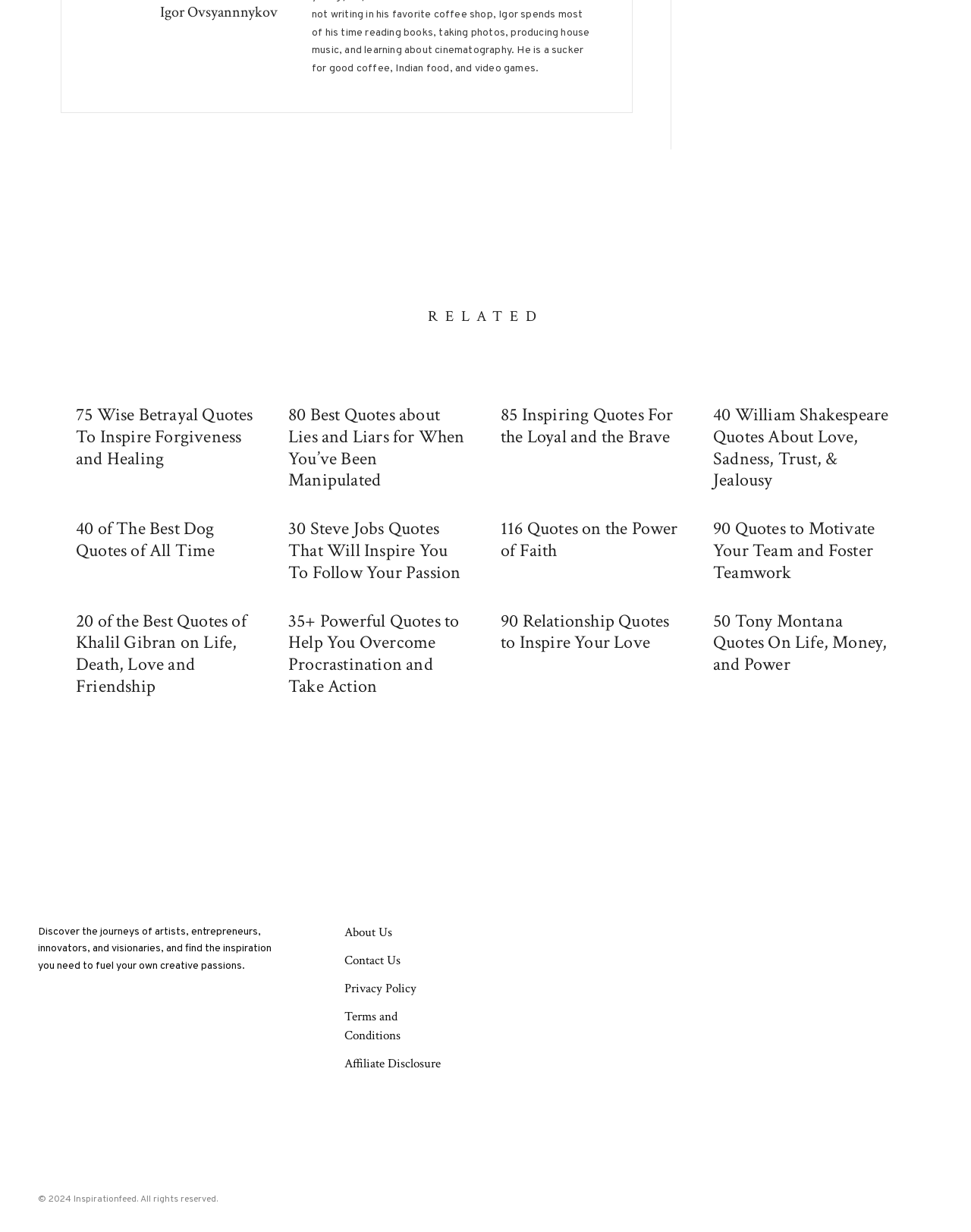Find the bounding box coordinates for the area that must be clicked to perform this action: "View 75 Wise Betrayal Quotes To Inspire Forgiveness and Healing".

[0.078, 0.329, 0.266, 0.382]